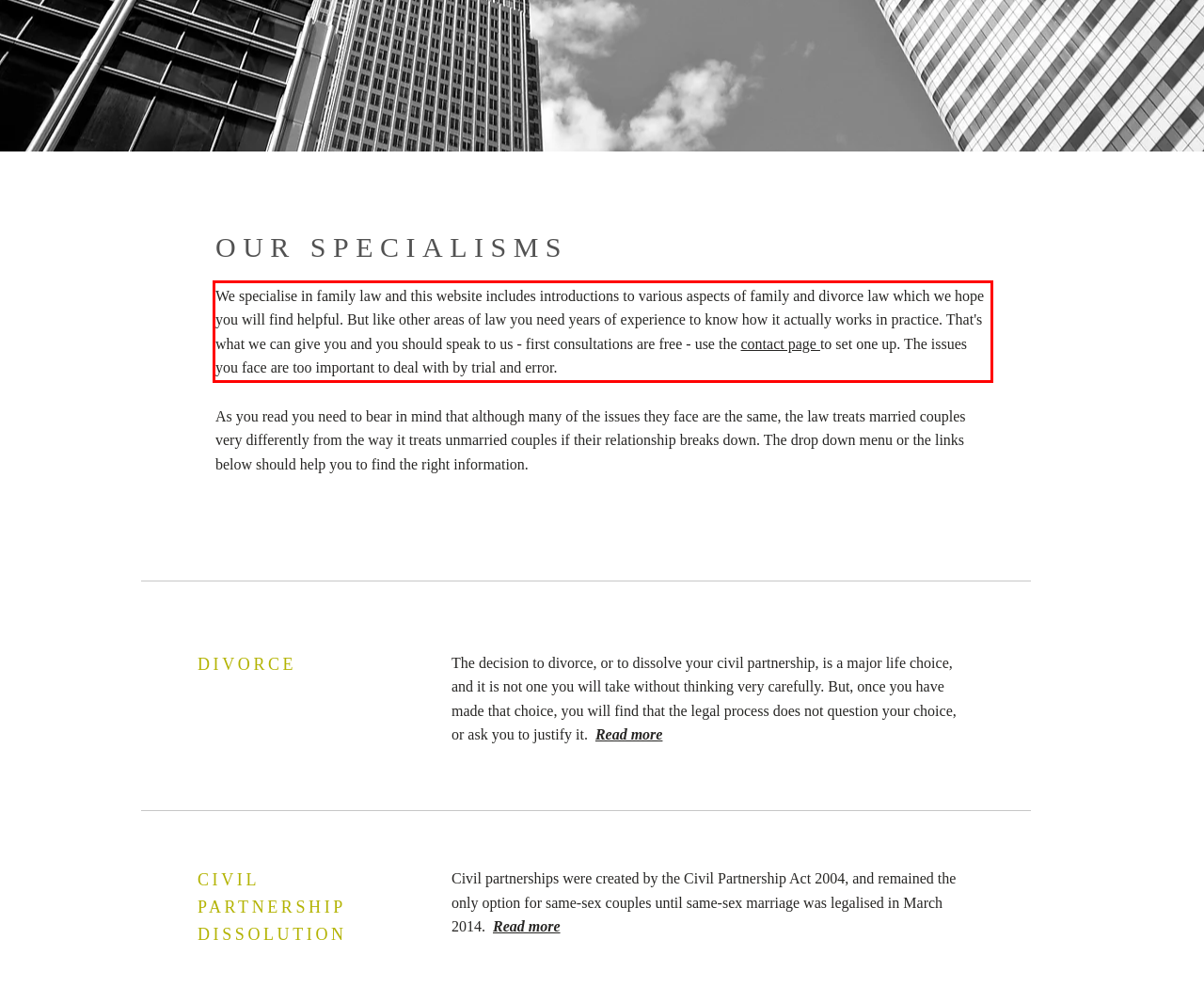Please examine the screenshot of the webpage and read the text present within the red rectangle bounding box.

We specialise in family law and this website includes introductions to various aspects of family and divorce law which we hope you will find helpful. But like other areas of law you need years of experience to know how it actually works in practice. That's what we can give you and you should speak to us - first consultations are free - use the contact page to set one up. The issues you face are too important to deal with by trial and error.